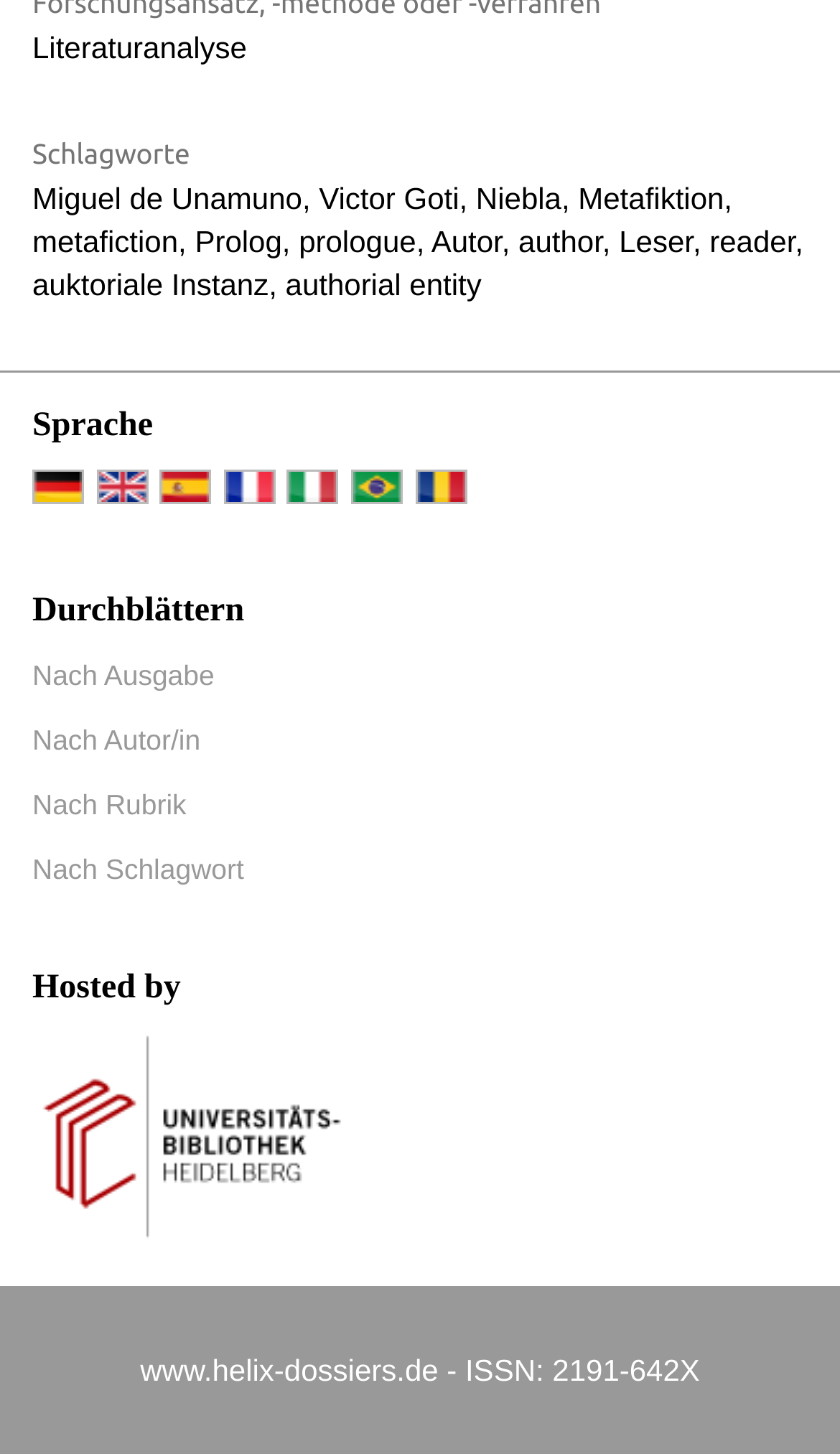Kindly provide the bounding box coordinates of the section you need to click on to fulfill the given instruction: "Browse by author".

[0.038, 0.498, 0.239, 0.52]